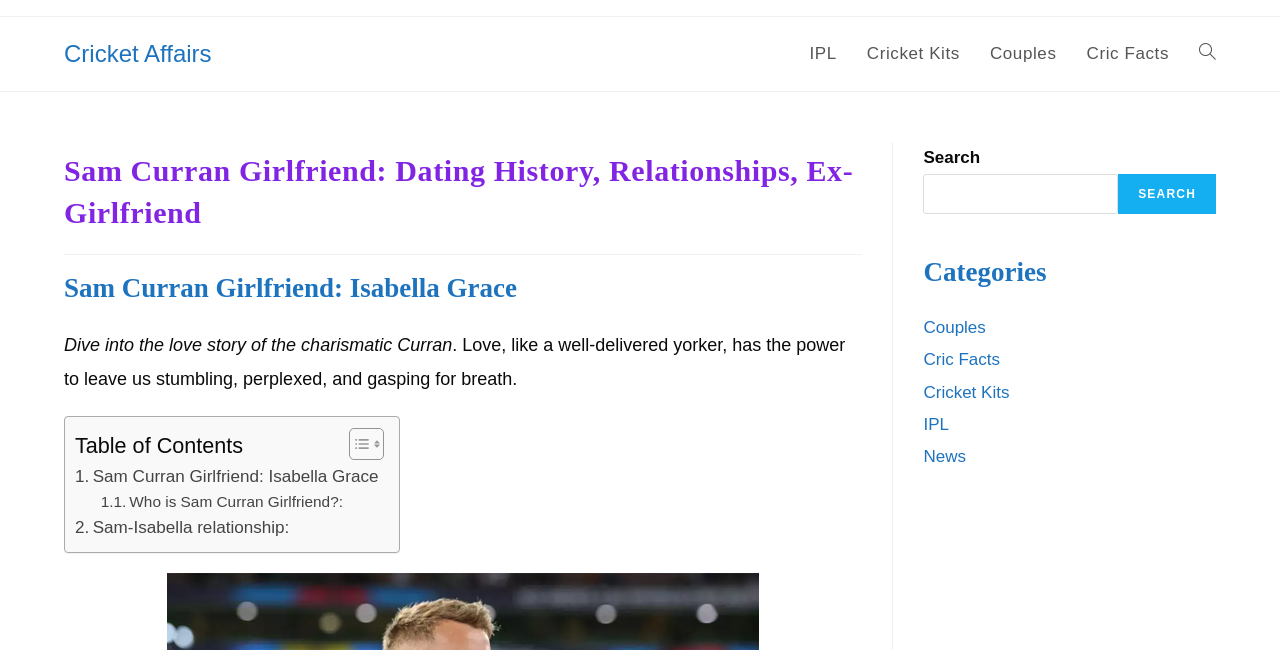Pinpoint the bounding box coordinates of the clickable element to carry out the following instruction: "Toggle table of contents."

[0.261, 0.657, 0.296, 0.709]